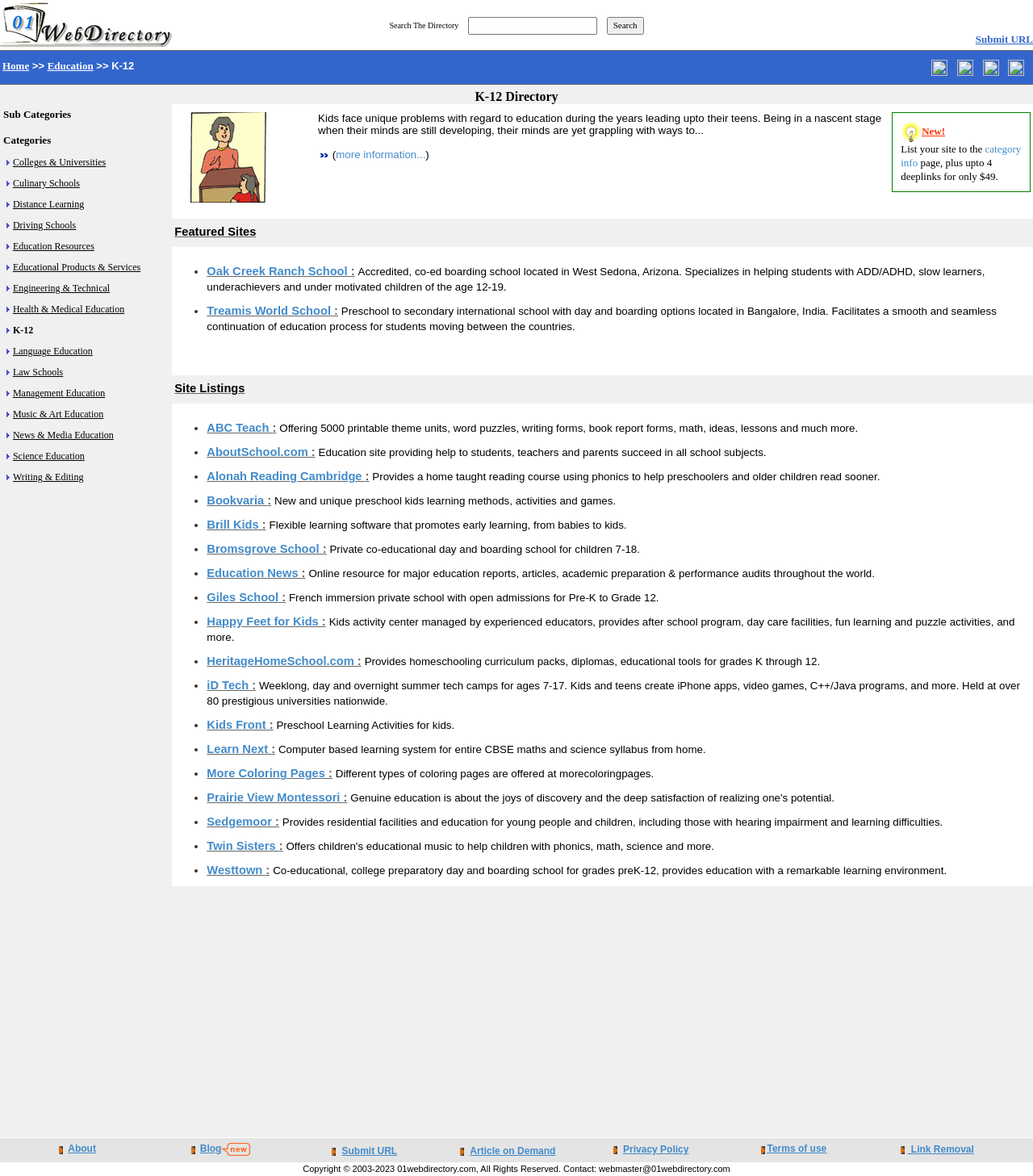Specify the bounding box coordinates (top-left x, top-left y, bottom-right x, bottom-right y) of the UI element in the screenshot that matches this description: Sedgemoor

[0.2, 0.693, 0.266, 0.704]